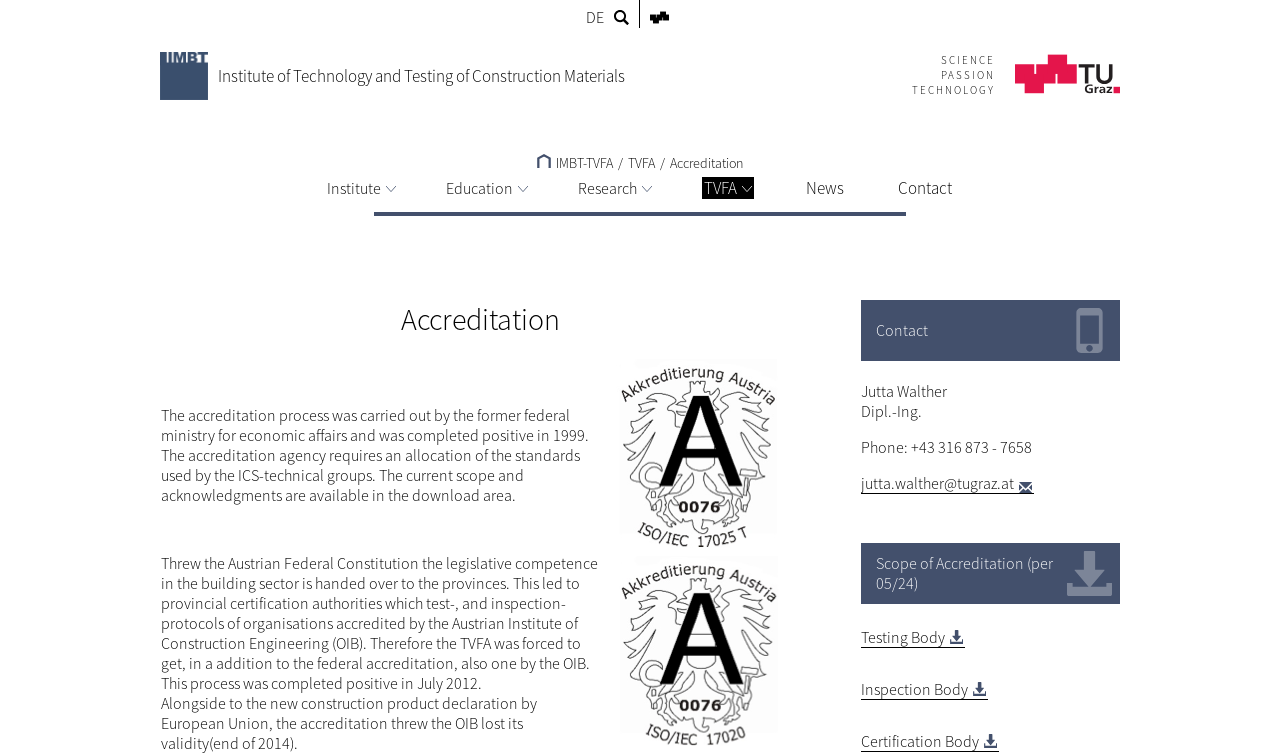Articulate a complete and detailed caption of the webpage elements.

The webpage is about the accreditation of IMBT-TVFA, an institute of technology and testing of construction materials. At the top, there are several links to different languages, including DE, and a few images. Below these links, there are two main sections. On the left, there is a section with the institute's name, "Institute of Technology and Testing of Construction Materials", and a slogan, "SCIENCE PASSION TECHNOLOGY", accompanied by an image. On the right, there is a section with the accreditation title, "IMBT-TVFA", and a link to "Accreditation".

Below these sections, there is a layout table with several links and images. The links are to different categories, including "Institute", "Education", "Research", "TVFA", "News", and "Contact". Each link has an accompanying image. 

Further down, there is a heading "Accreditation" followed by a table with a description of the accreditation process. The process was carried out by the former federal ministry for economic affairs and was completed positively in 1999. The table also mentions the current scope and acknowledgments, which are available in the download area.

On the right side of the page, there is a contact section with the name "Jutta Walther" and her title "Dipl.-Ing.". Below this, there is a description list with her contact information, including phone number and email address. 

Finally, there are three links to different types of accreditation, including "Testing Body", "Inspection Body", and "Certification Body", each with a brief description.